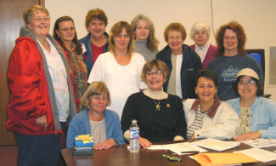Respond with a single word or phrase to the following question:
What is on the table?

Papers and a water bottle